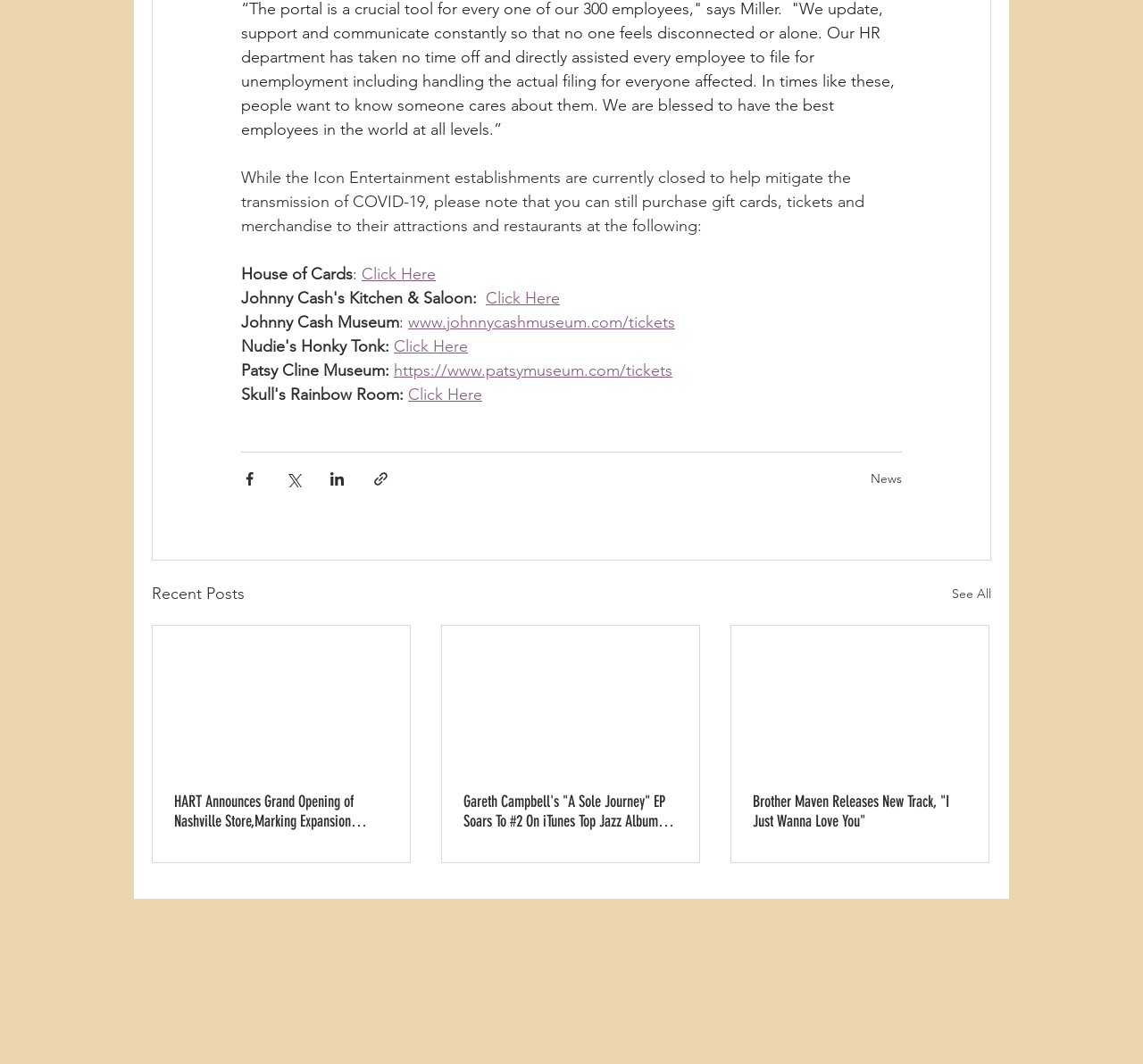Utilize the details in the image to give a detailed response to the question: What is the purpose of the webpage?

The webpage mentions that Icon Entertainment establishments are currently closed, but you can still purchase gift cards, tickets, and merchandise to their attractions and restaurants. This suggests that the purpose of the webpage is to facilitate these purchases.